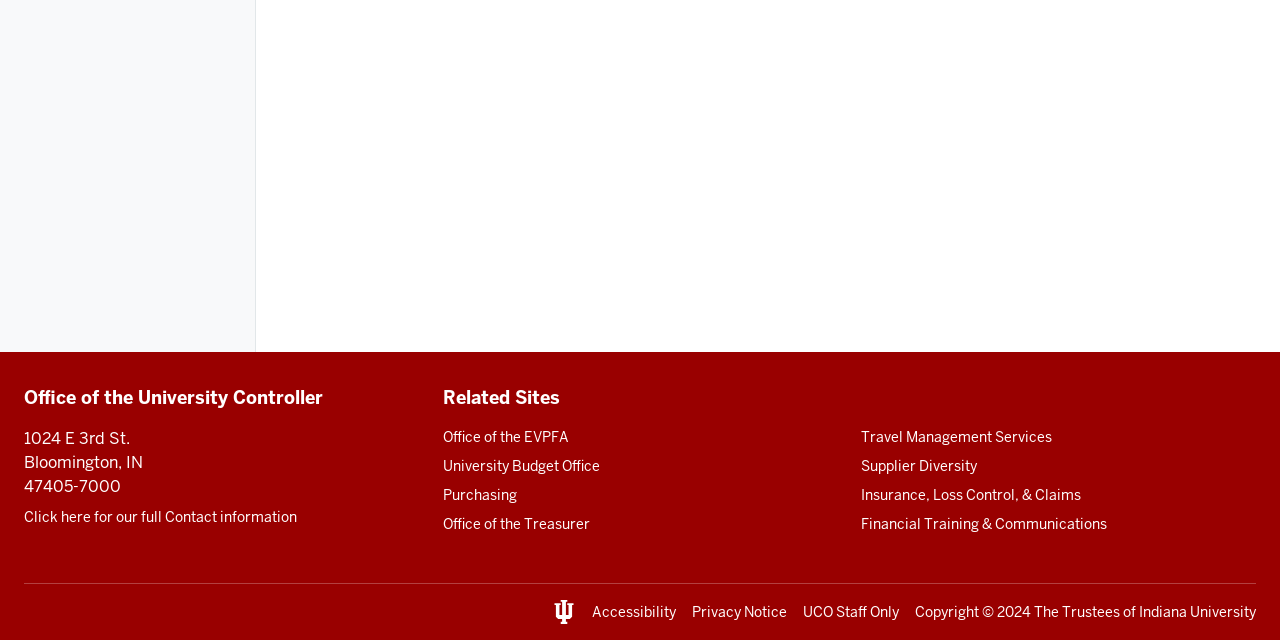Locate the bounding box of the UI element described in the following text: "Insurance, Loss Control, & Claims".

[0.673, 0.758, 0.981, 0.791]